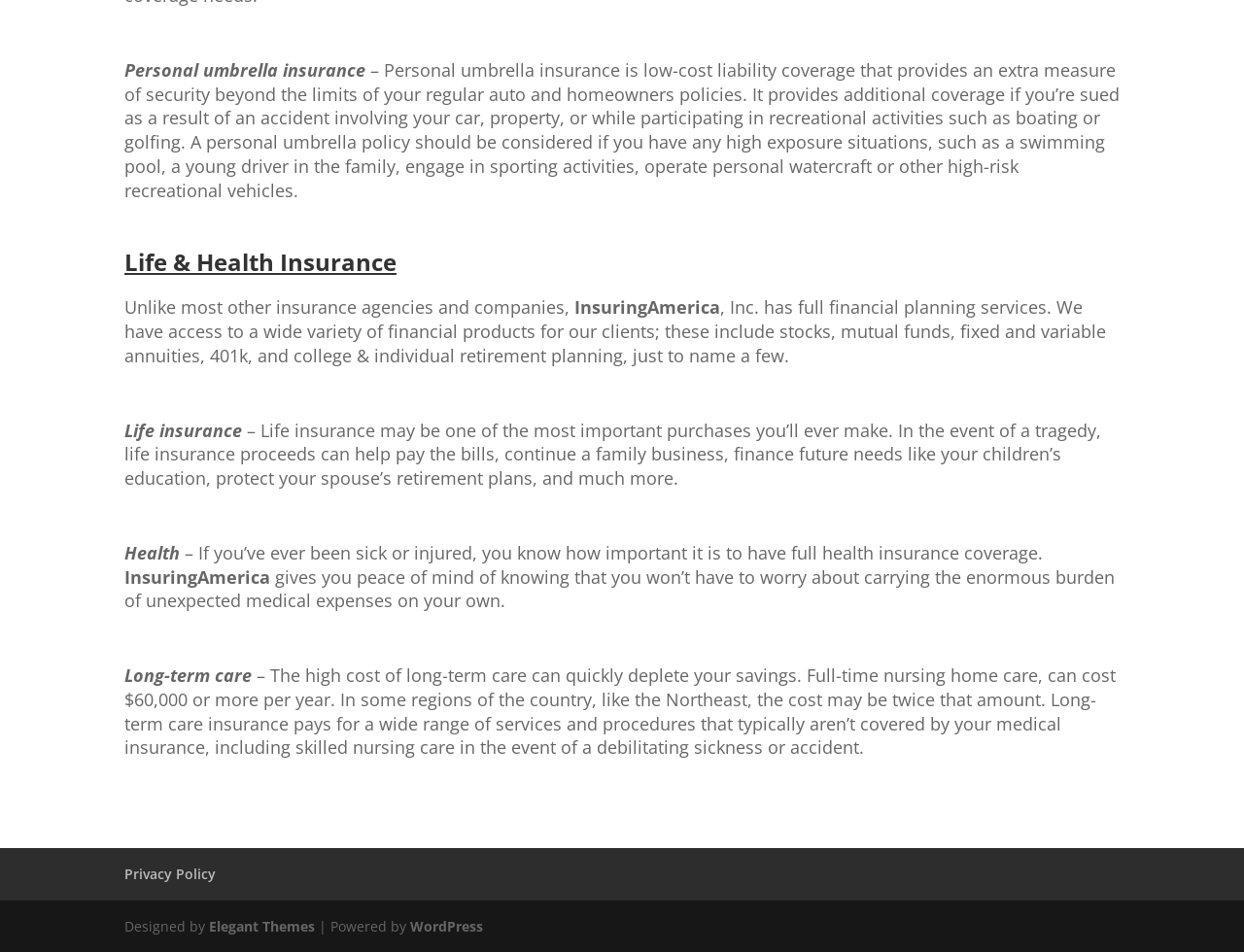Locate the bounding box of the UI element defined by this description: "Elegant Themes". The coordinates should be given as four float numbers between 0 and 1, formatted as [left, top, right, bottom].

[0.168, 0.963, 0.253, 0.982]